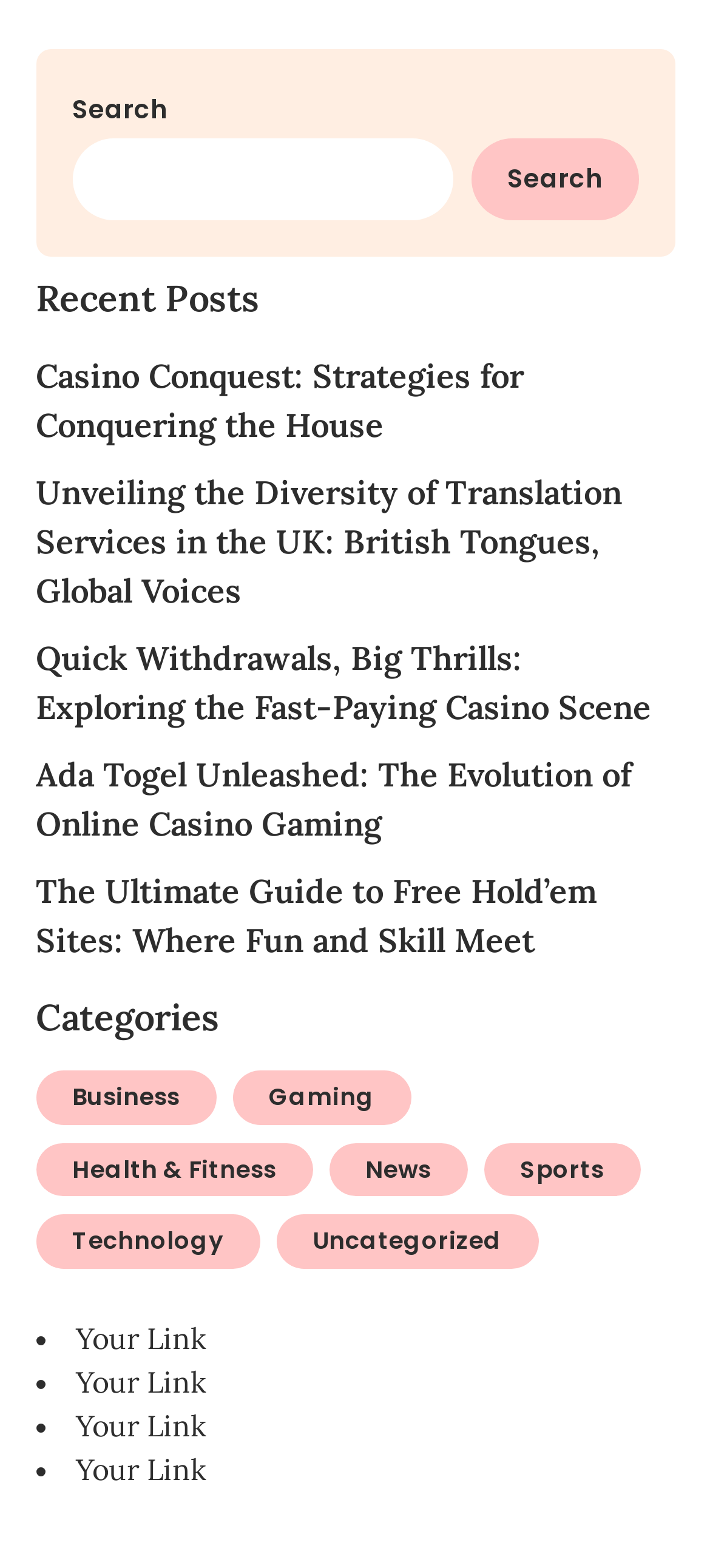Find and specify the bounding box coordinates that correspond to the clickable region for the instruction: "Search for something".

[0.101, 0.089, 0.637, 0.141]